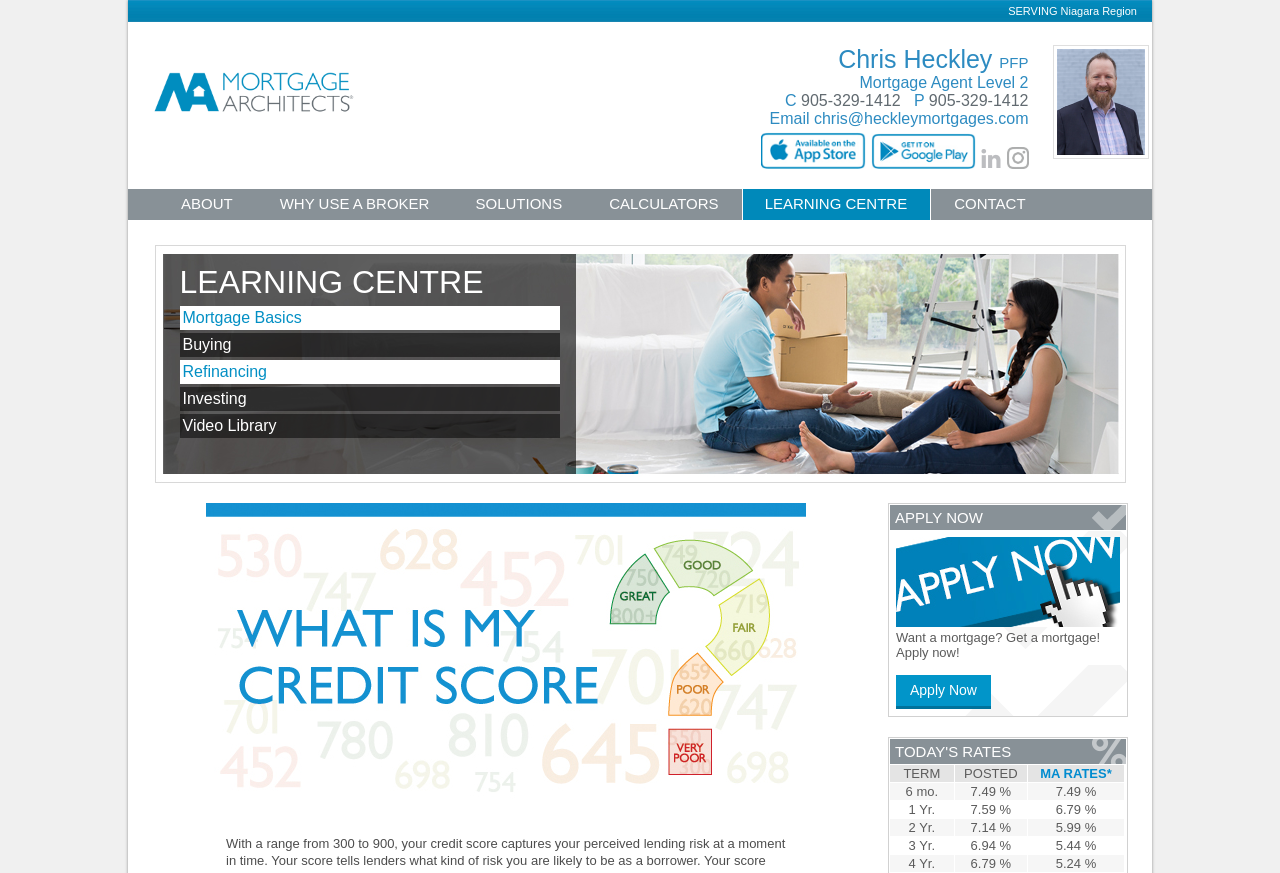Determine the bounding box coordinates of the section I need to click to execute the following instruction: "Click the 'APPLY NOW' button". Provide the coordinates as four float numbers between 0 and 1, i.e., [left, top, right, bottom].

[0.123, 0.252, 0.228, 0.294]